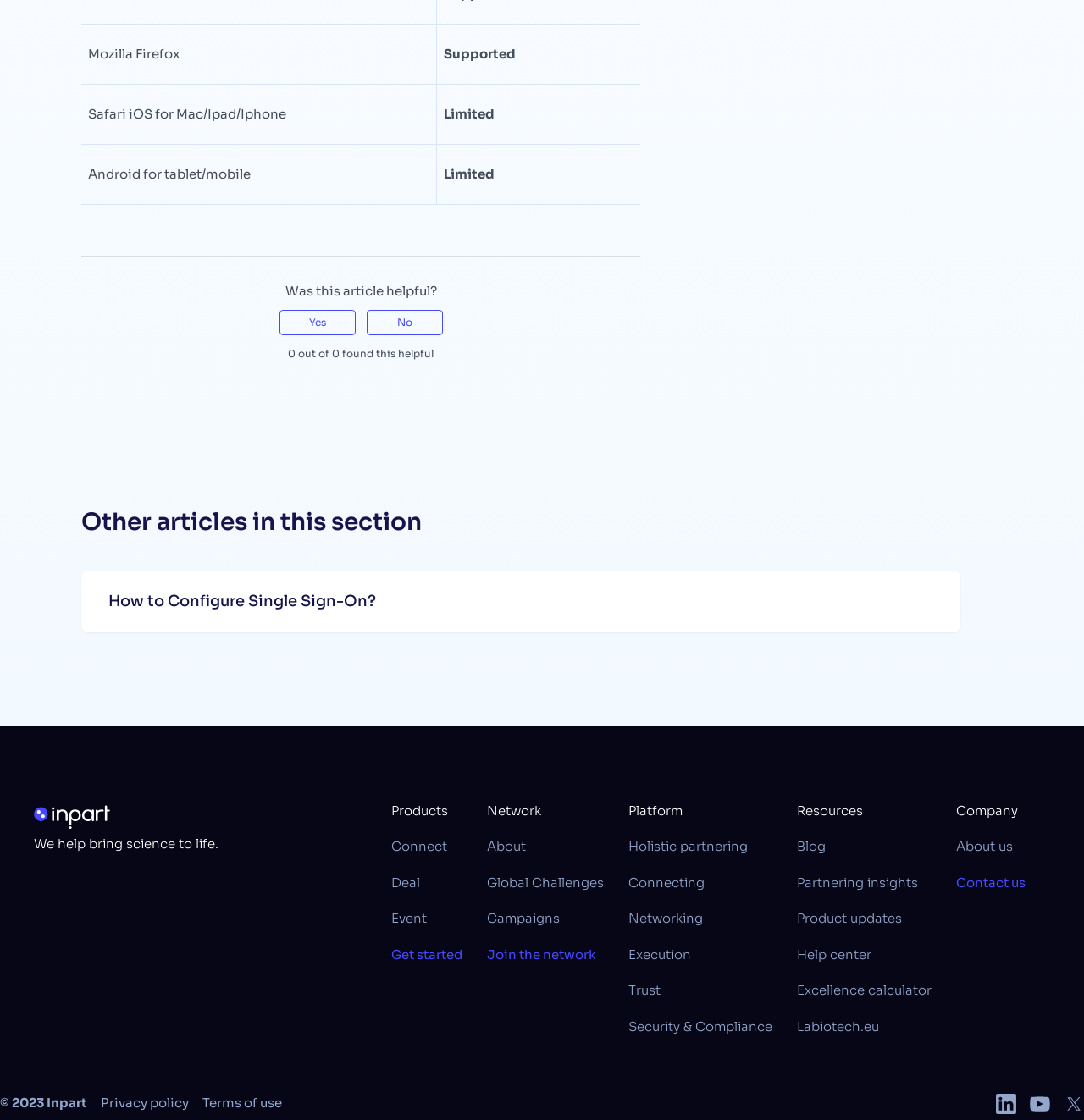Can you show the bounding box coordinates of the region to click on to complete the task described in the instruction: "Get started with the platform"?

[0.361, 0.845, 0.427, 0.859]